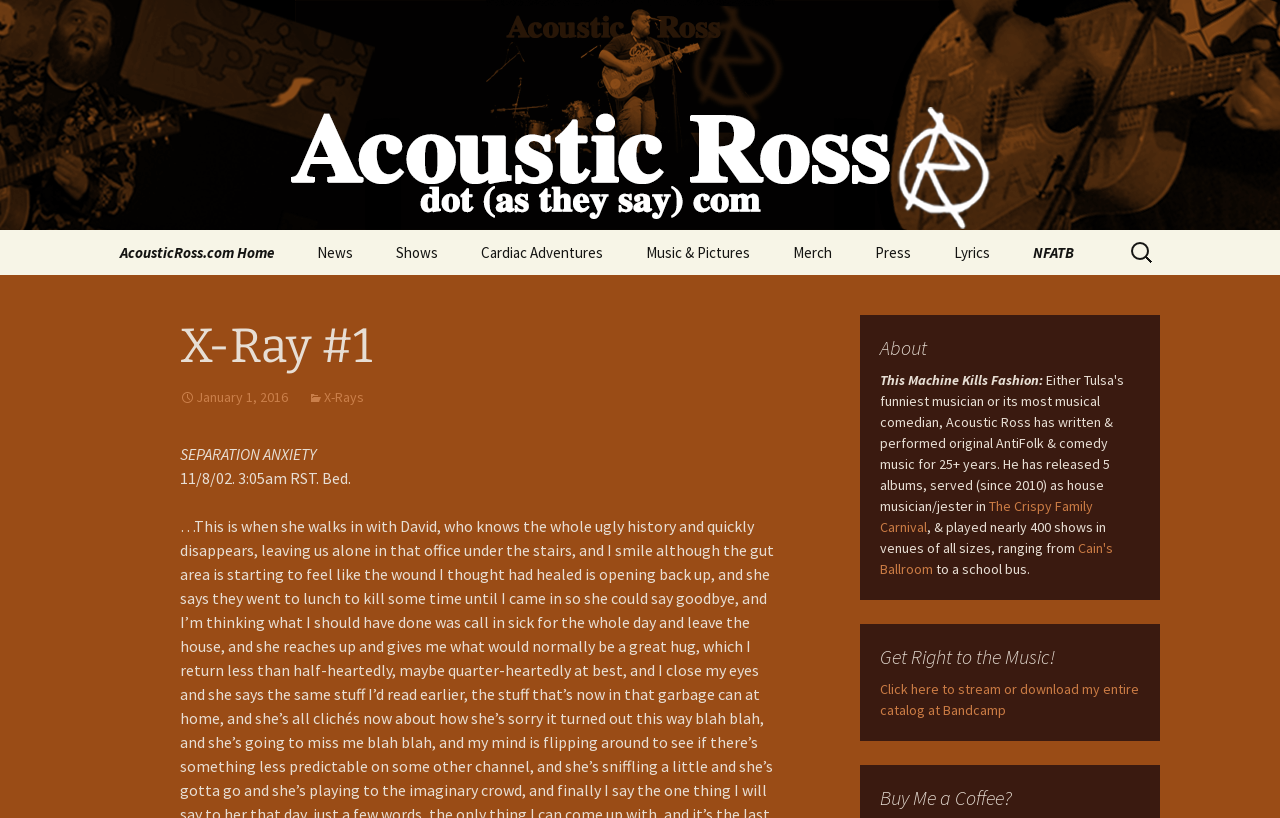Please identify the bounding box coordinates of the element that needs to be clicked to execute the following command: "Check out the latest news". Provide the bounding box using four float numbers between 0 and 1, formatted as [left, top, right, bottom].

[0.232, 0.281, 0.291, 0.336]